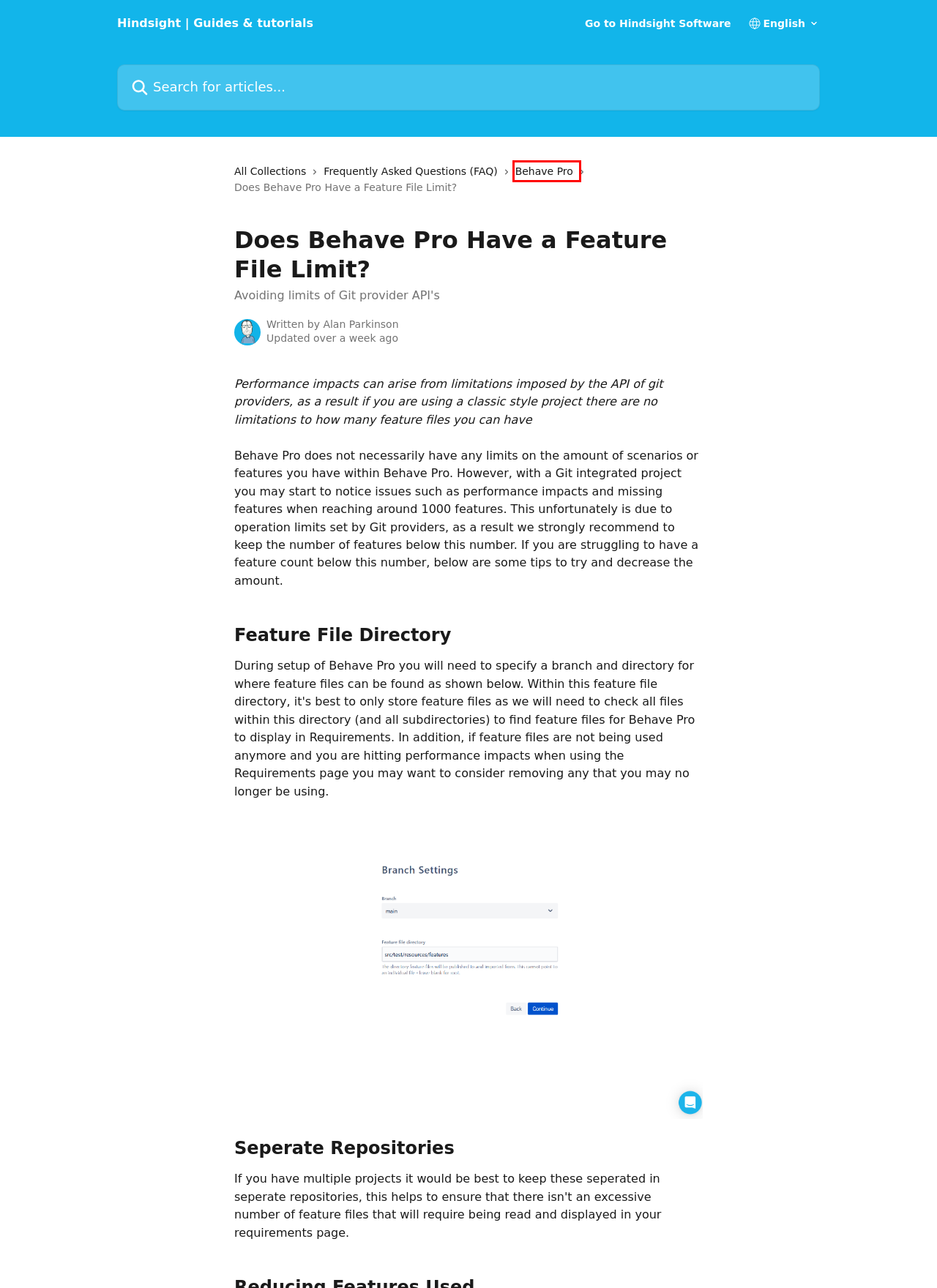Examine the screenshot of the webpage, noting the red bounding box around a UI element. Pick the webpage description that best matches the new page after the element in the red bounding box is clicked. Here are the candidates:
A. Behave Pro | Hindsight | Guides & tutorials
B. Behave Pro | The Complete BDD Tool | Hindsight Software
C. Frequently Asked Questions (FAQ) | Hindsight | Guides & tutorials
D. Powered By Intercom
E. Blog
F. BDD Training | Cucumber Training | Hindsight Software
G. Agile coaching tools
H. BDD Jira Tools | Behave Pro

A